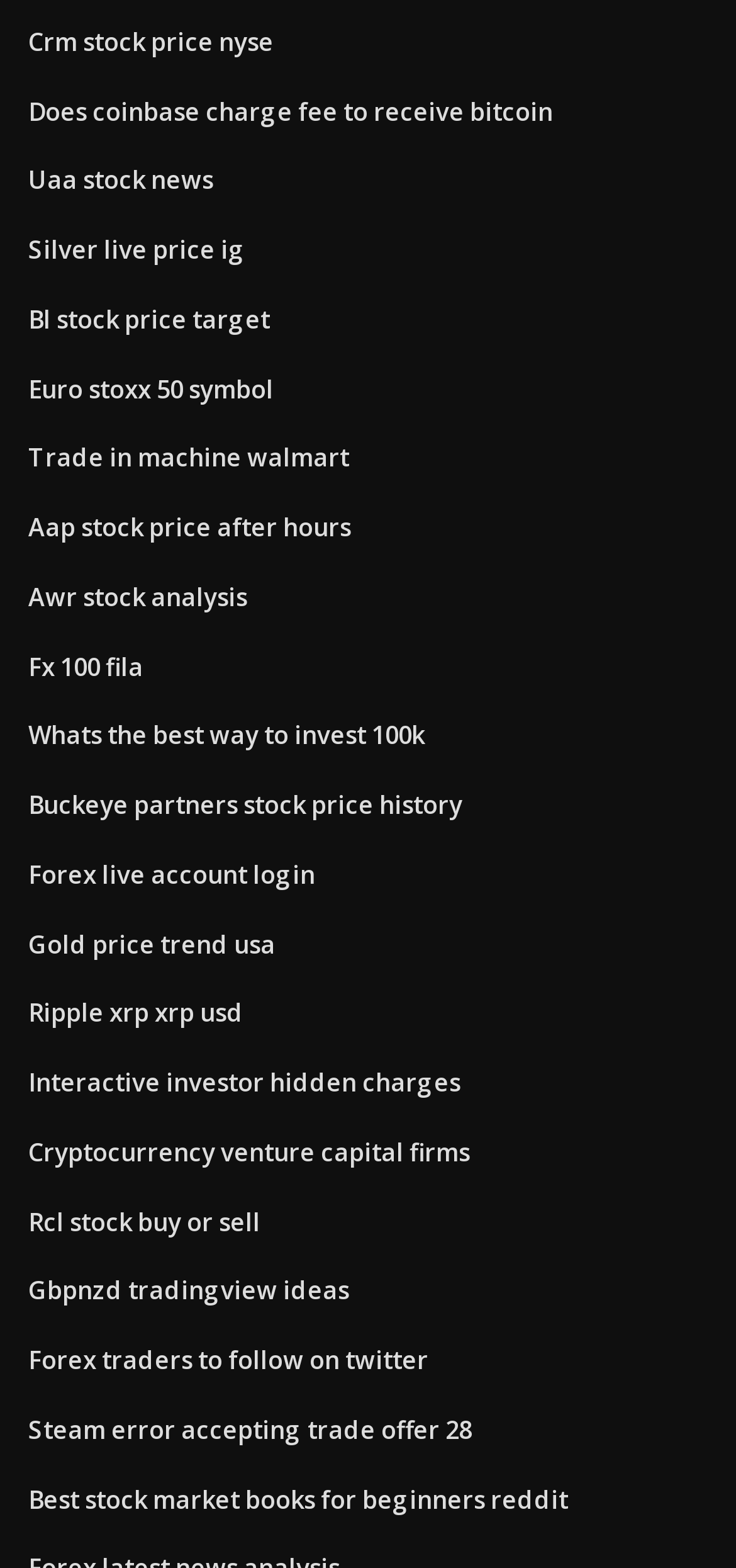How many links are there on the webpage?
Based on the image, give a one-word or short phrase answer.

31